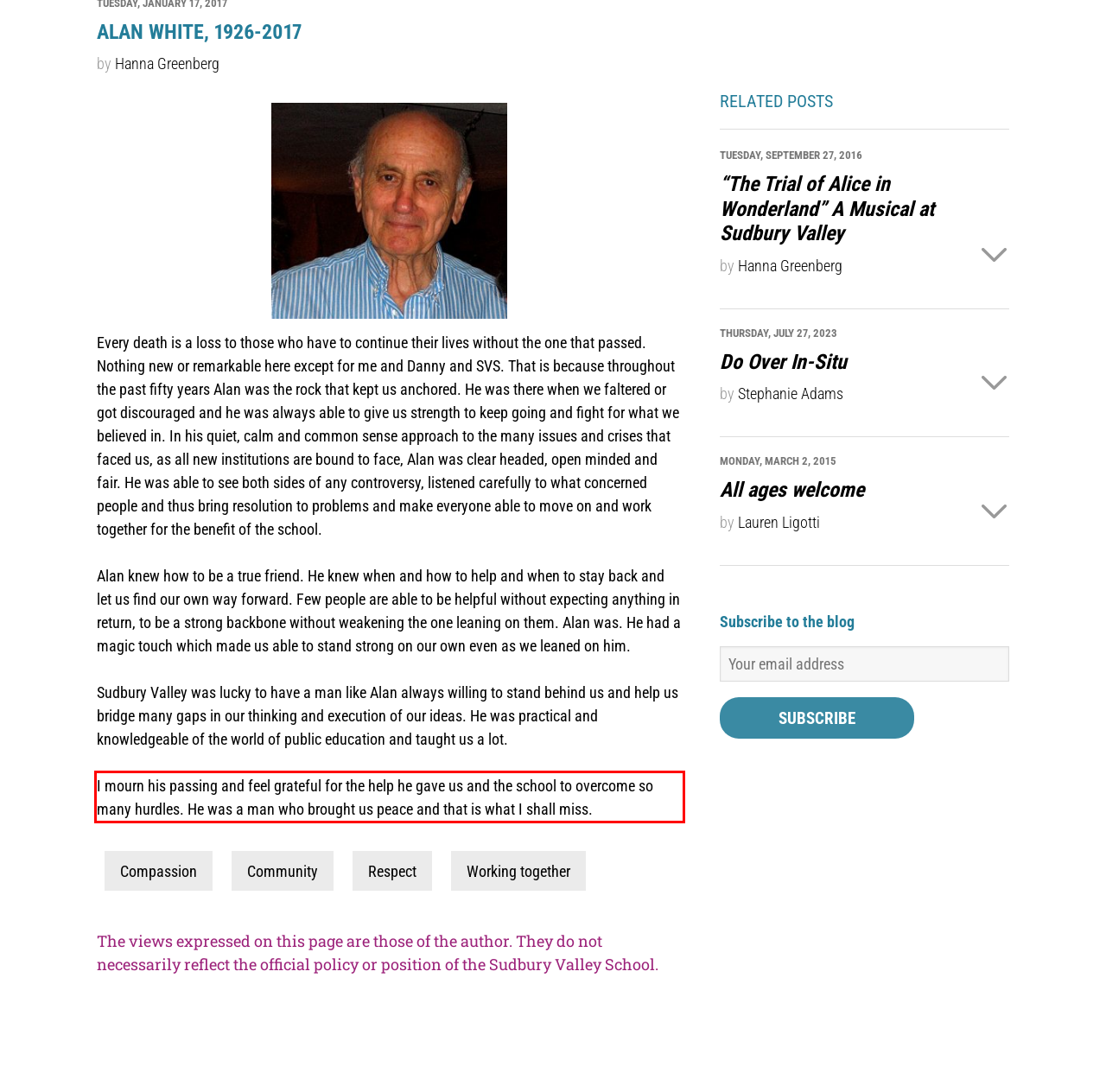Please perform OCR on the UI element surrounded by the red bounding box in the given webpage screenshot and extract its text content.

I mourn his passing and feel grateful for the help he gave us and the school to overcome so many hurdles. He was a man who brought us peace and that is what I shall miss.